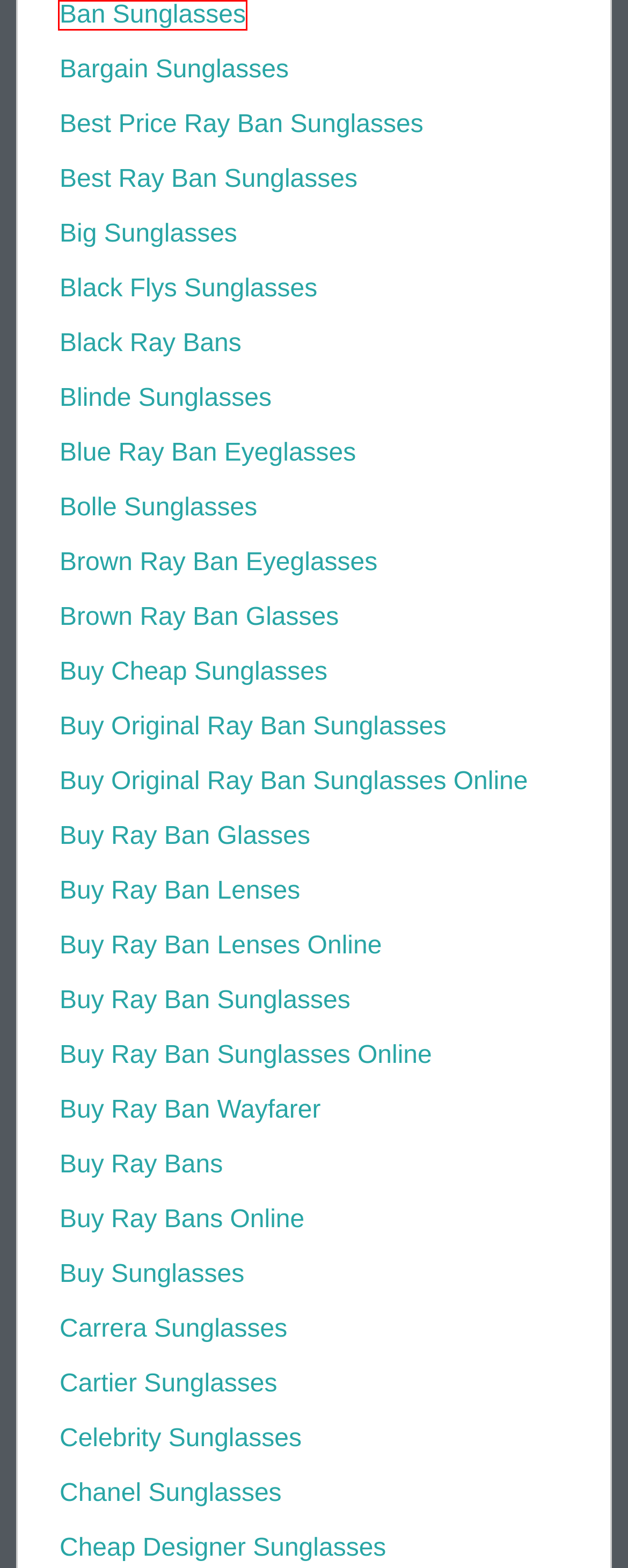You are provided with a screenshot of a webpage highlighting a UI element with a red bounding box. Choose the most suitable webpage description that matches the new page after clicking the element in the bounding box. Here are the candidates:
A. Blue Ray Ban Eyeglasses | Cheap Fake Ray Bans Sunglasses $12.99 Outlet Sale
B. Brown Ray Ban Eyeglasses | Cheap Fake Ray Bans Sunglasses $12.99 Outlet Sale
C. Ban Sunglasses | Cheap Fake Ray Bans Sunglasses $12.99 Outlet Sale
D. Chanel Sunglasses | Cheap Fake Ray Bans Sunglasses $12.99 Outlet Sale
E. Buy Cheap Sunglasses | Cheap Fake Ray Bans Sunglasses $12.99 Outlet Sale
F. Blinde Sunglasses | Cheap Fake Ray Bans Sunglasses $12.99 Outlet Sale
G. Buy Ray Ban Glasses | Cheap Fake Ray Bans Sunglasses $12.99 Outlet Sale
H. Buy Original Ray Ban Sunglasses | Cheap Fake Ray Bans Sunglasses $12.99 Outlet Sale

C